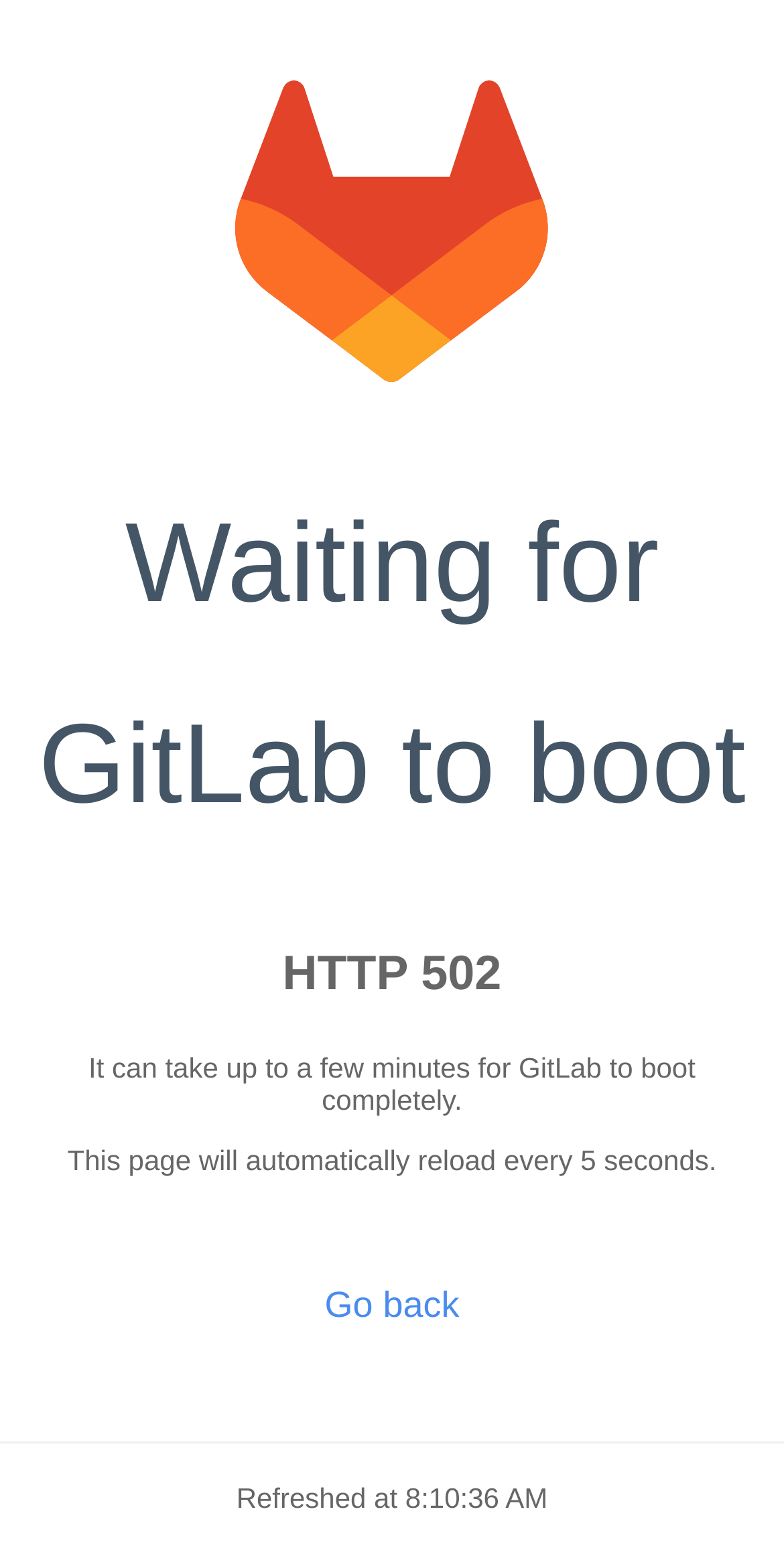Examine the image carefully and respond to the question with a detailed answer: 
What is the current status of the platform?

The question is asking for the current status of the platform, which can be found in the heading element with the text 'HTTP 502'. This suggests that the current status of the platform is HTTP 502.